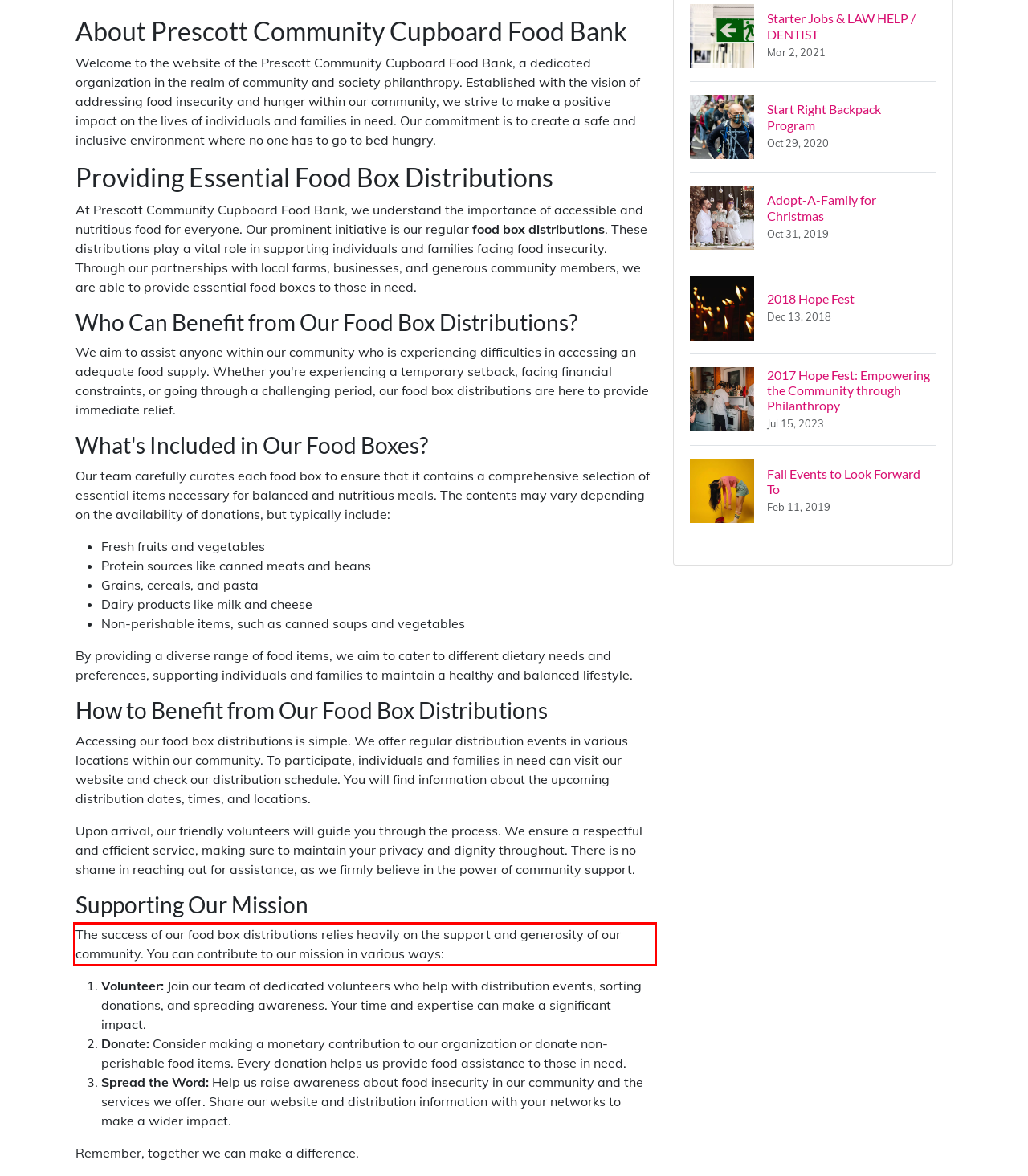Given a webpage screenshot, identify the text inside the red bounding box using OCR and extract it.

The success of our food box distributions relies heavily on the support and generosity of our community. You can contribute to our mission in various ways: